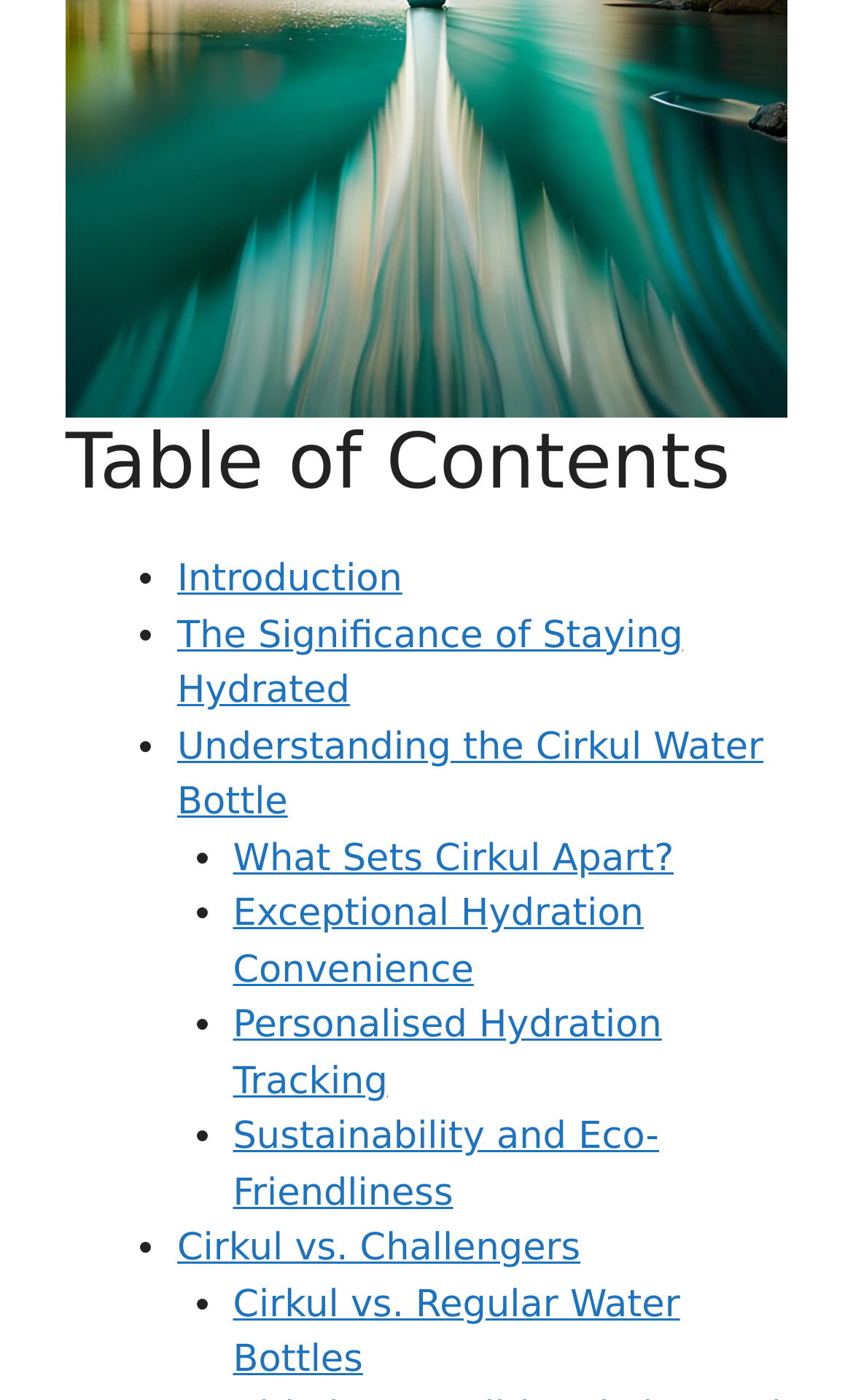Respond concisely with one word or phrase to the following query:
What is the general category of the webpage's content?

Product information